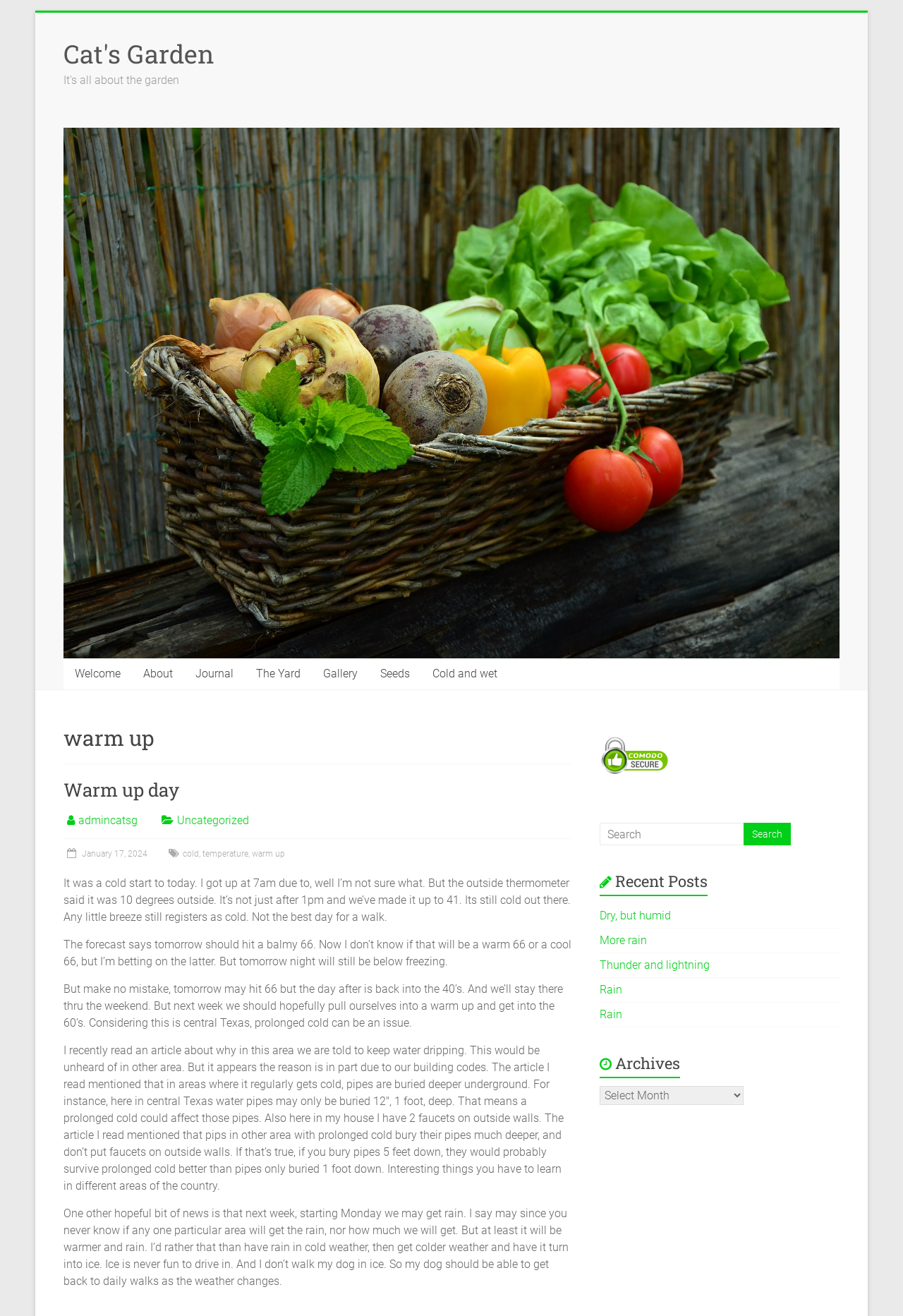Please identify the coordinates of the bounding box that should be clicked to fulfill this instruction: "View 'Recent Posts'".

[0.664, 0.661, 0.93, 0.687]